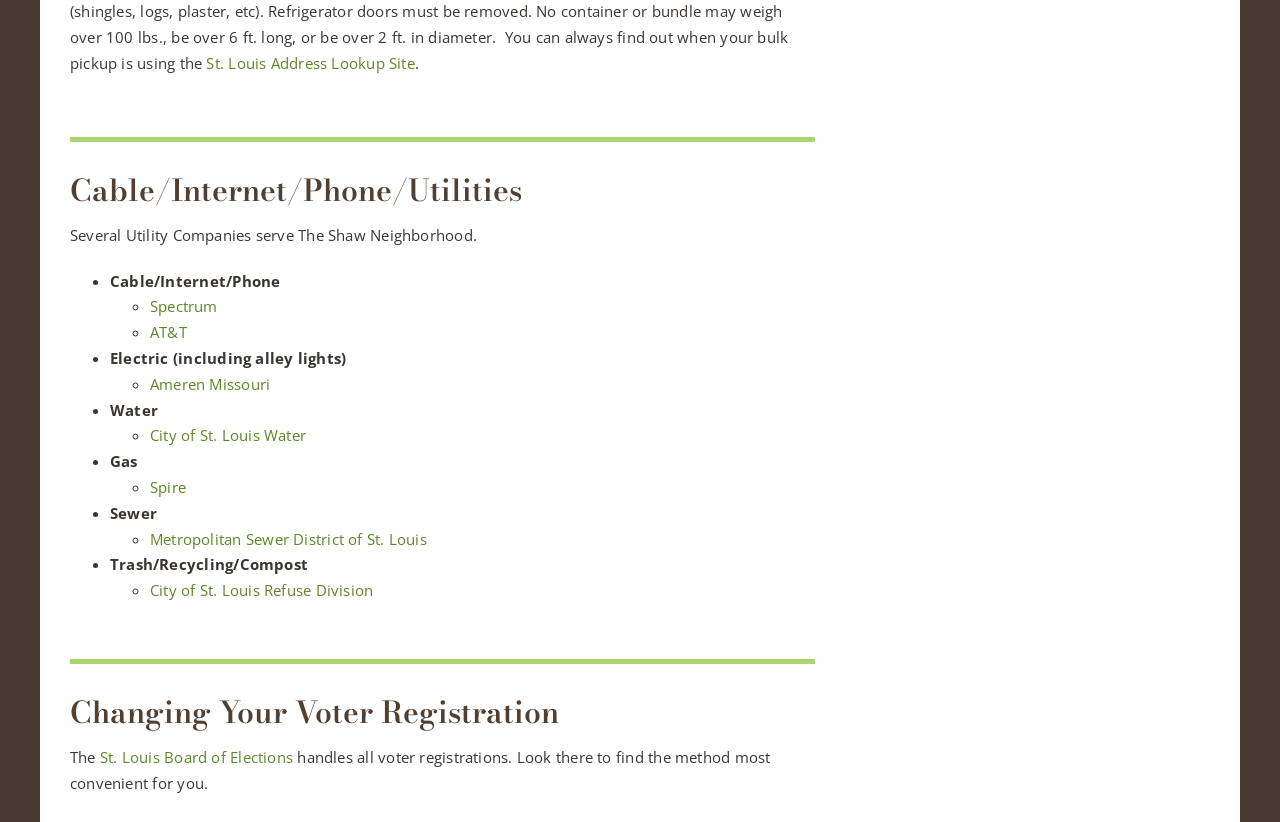Identify the bounding box of the HTML element described as: "City of St. Louis Water".

[0.117, 0.518, 0.239, 0.542]